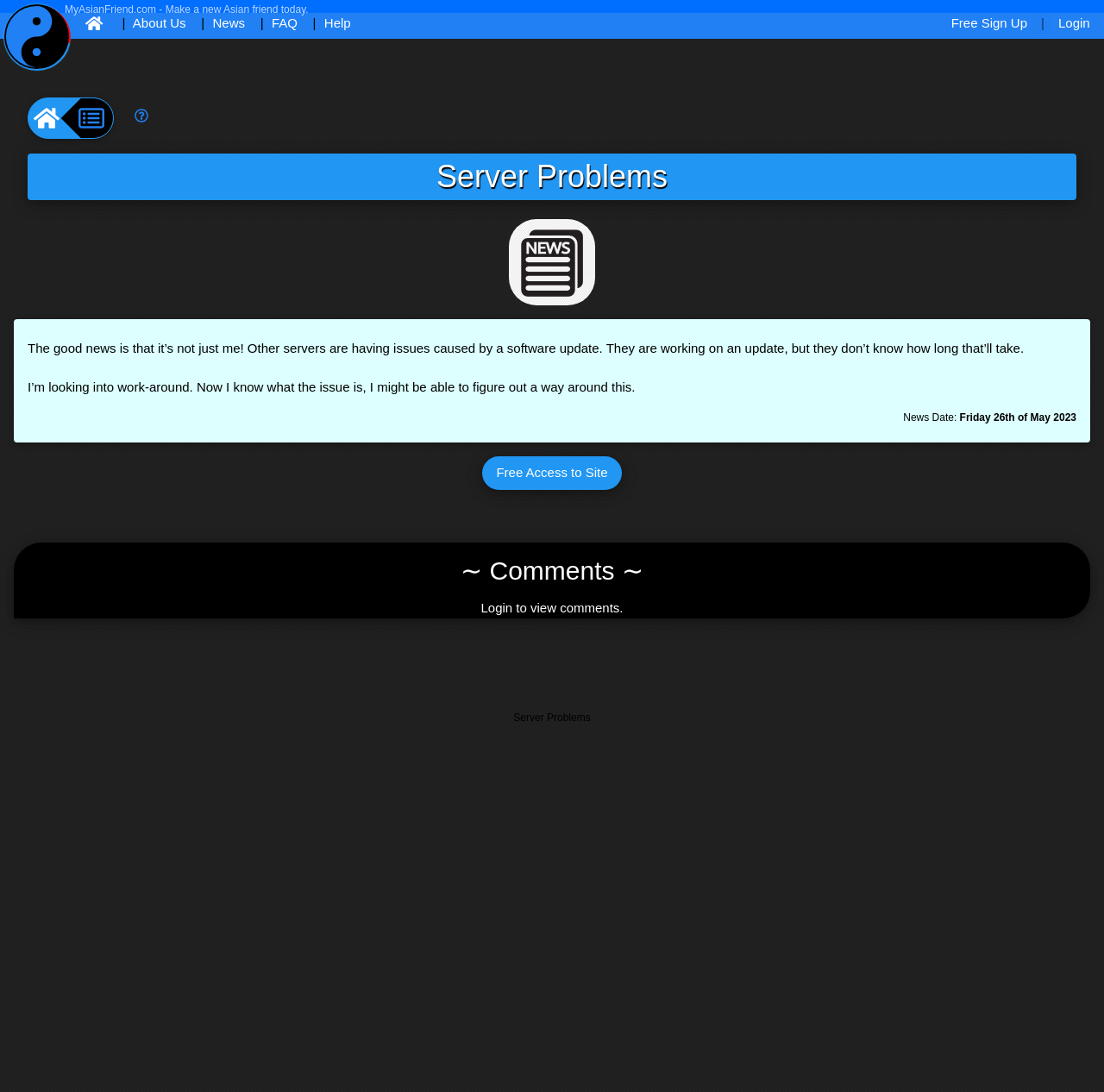Please identify the bounding box coordinates of the clickable area that will allow you to execute the instruction: "Click the 'About Us' link".

[0.117, 0.013, 0.172, 0.028]